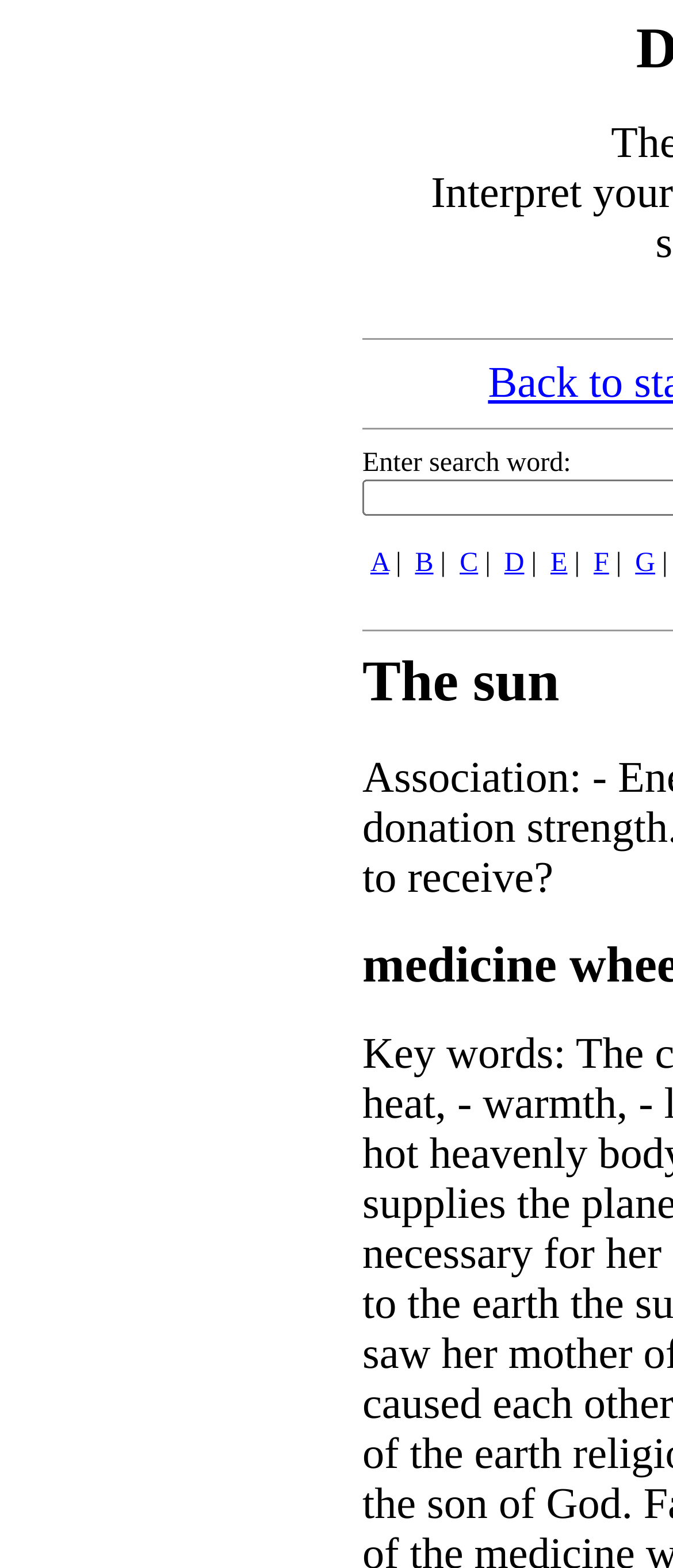Indicate the bounding box coordinates of the element that needs to be clicked to satisfy the following instruction: "Read news about Cooley Law alumna". The coordinates should be four float numbers between 0 and 1, i.e., [left, top, right, bottom].

None